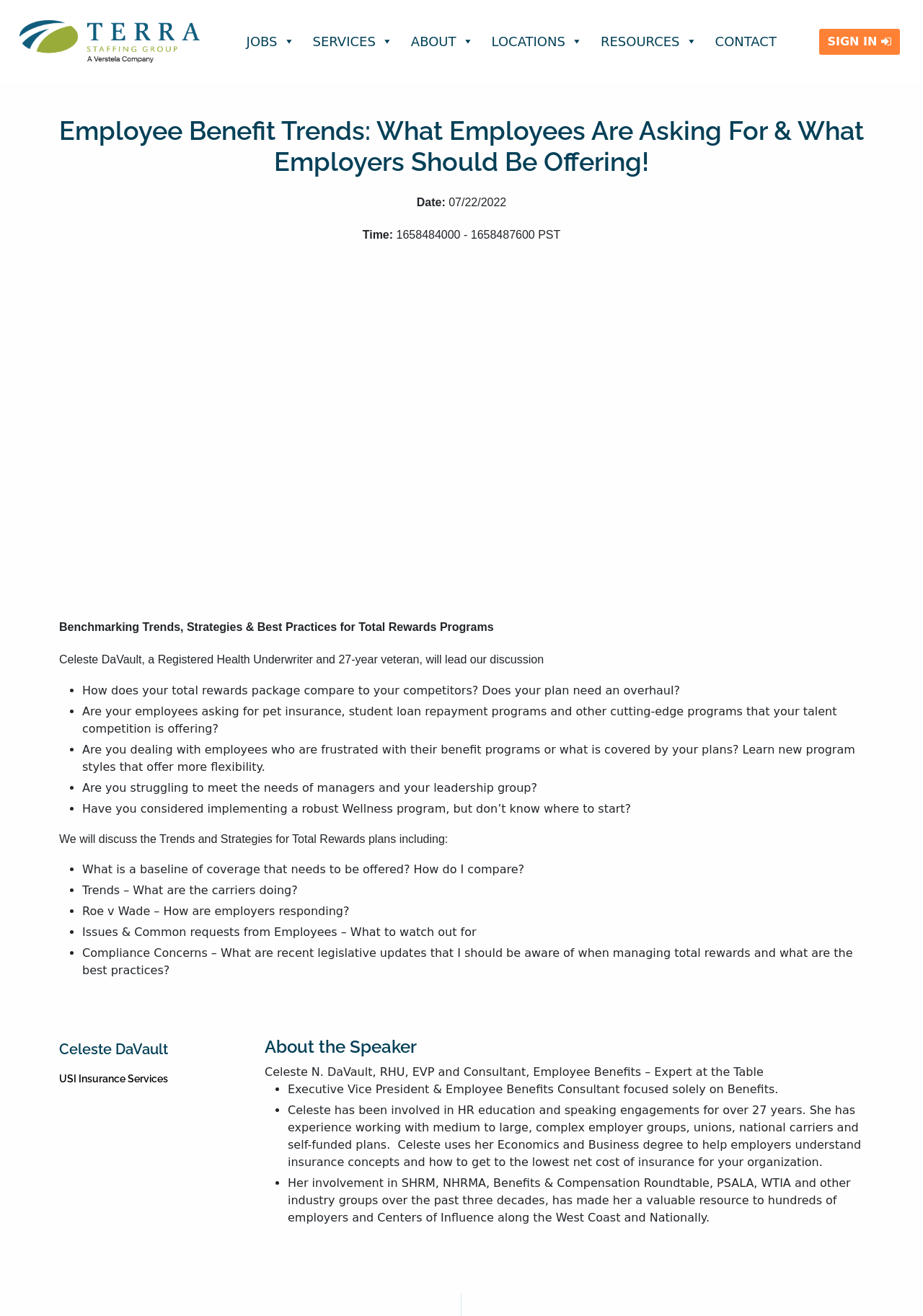Determine the bounding box coordinates for the clickable element to execute this instruction: "Click on the 'SERVICES' link". Provide the coordinates as four float numbers between 0 and 1, i.e., [left, top, right, bottom].

[0.331, 0.008, 0.433, 0.055]